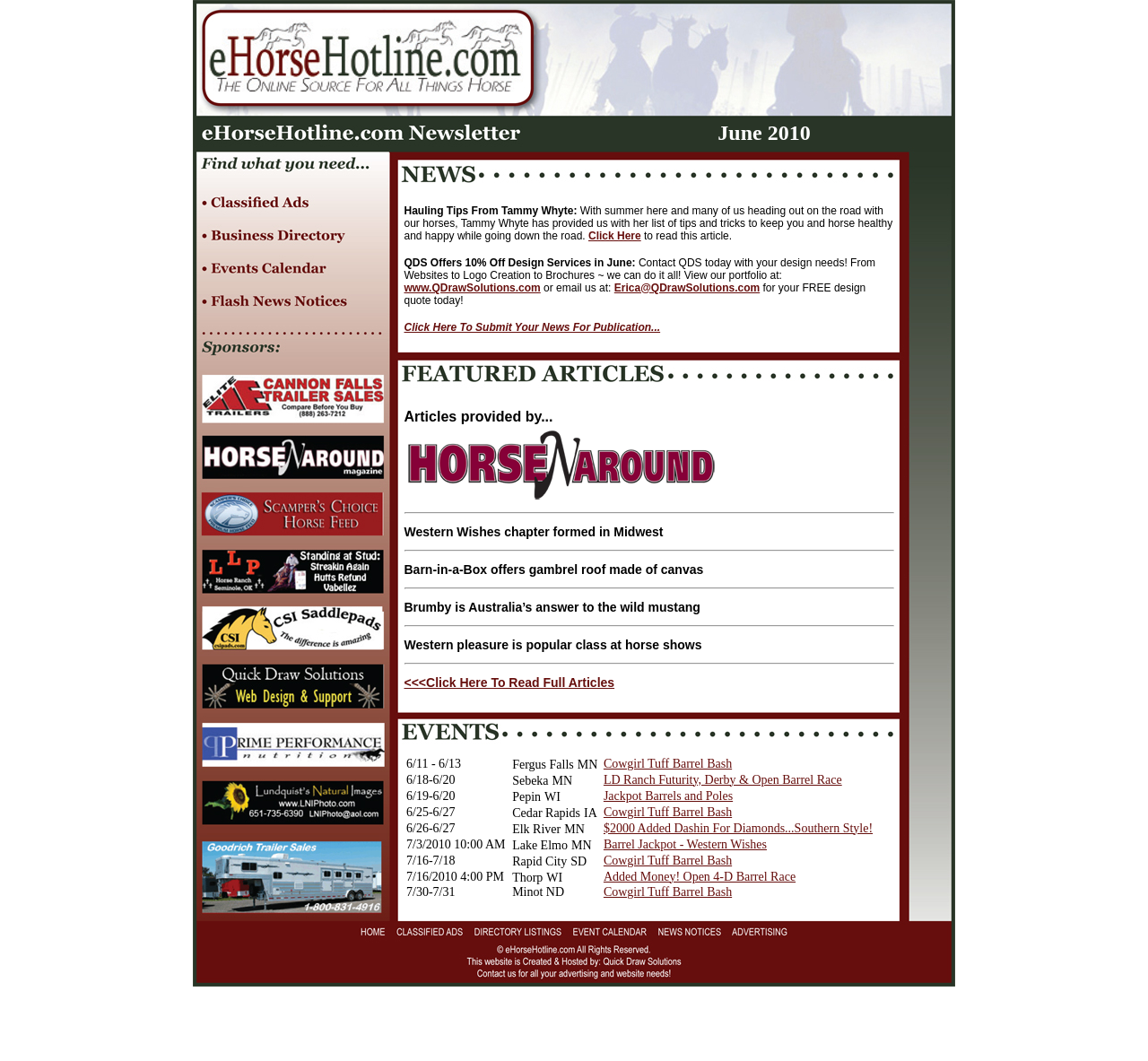Identify the bounding box of the UI element that matches this description: "Barrel Jackpot - Western Wishes".

[0.526, 0.789, 0.668, 0.802]